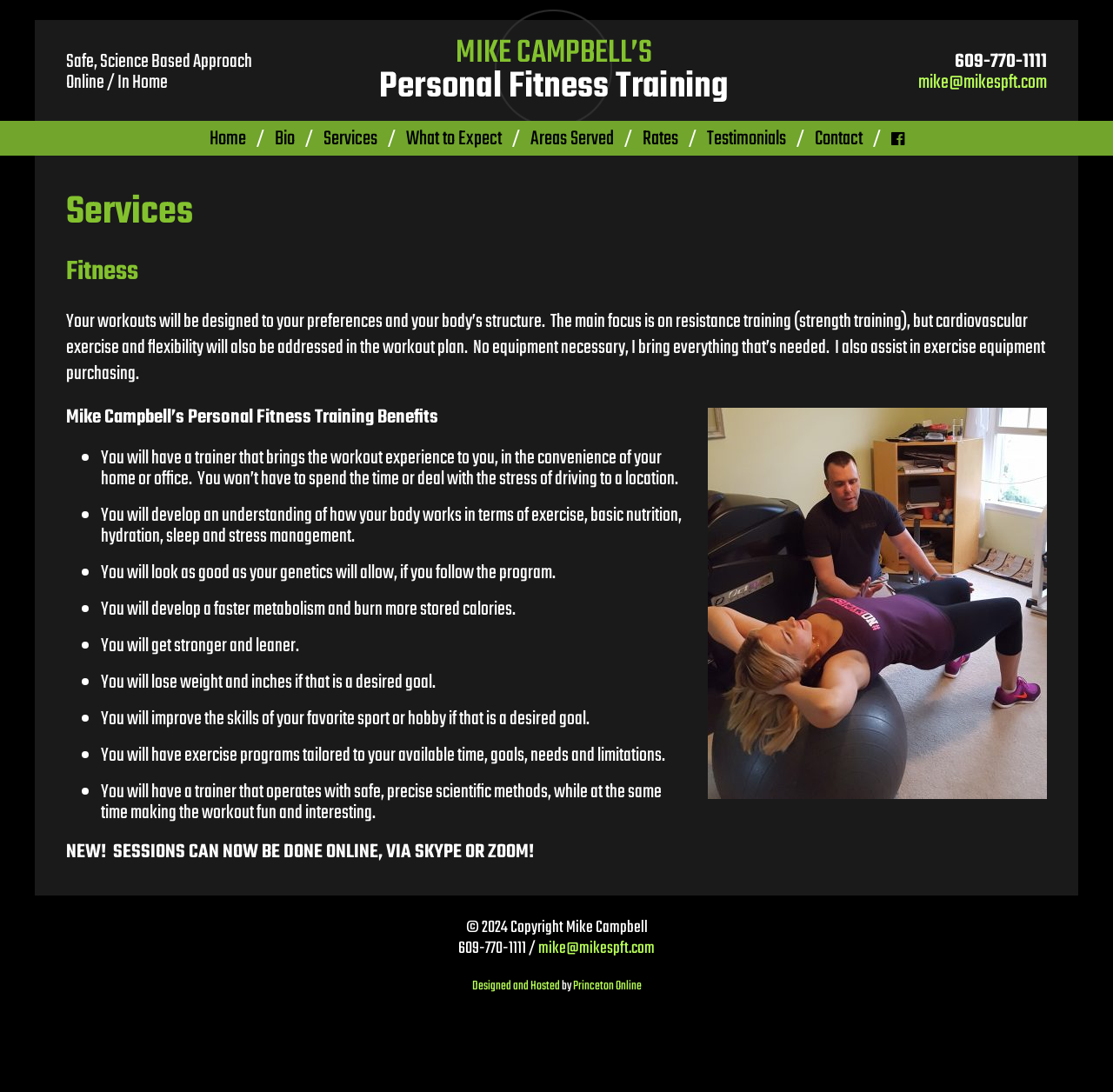Please find the bounding box coordinates of the element that needs to be clicked to perform the following instruction: "Call the phone number". The bounding box coordinates should be four float numbers between 0 and 1, represented as [left, top, right, bottom].

[0.858, 0.043, 0.941, 0.07]